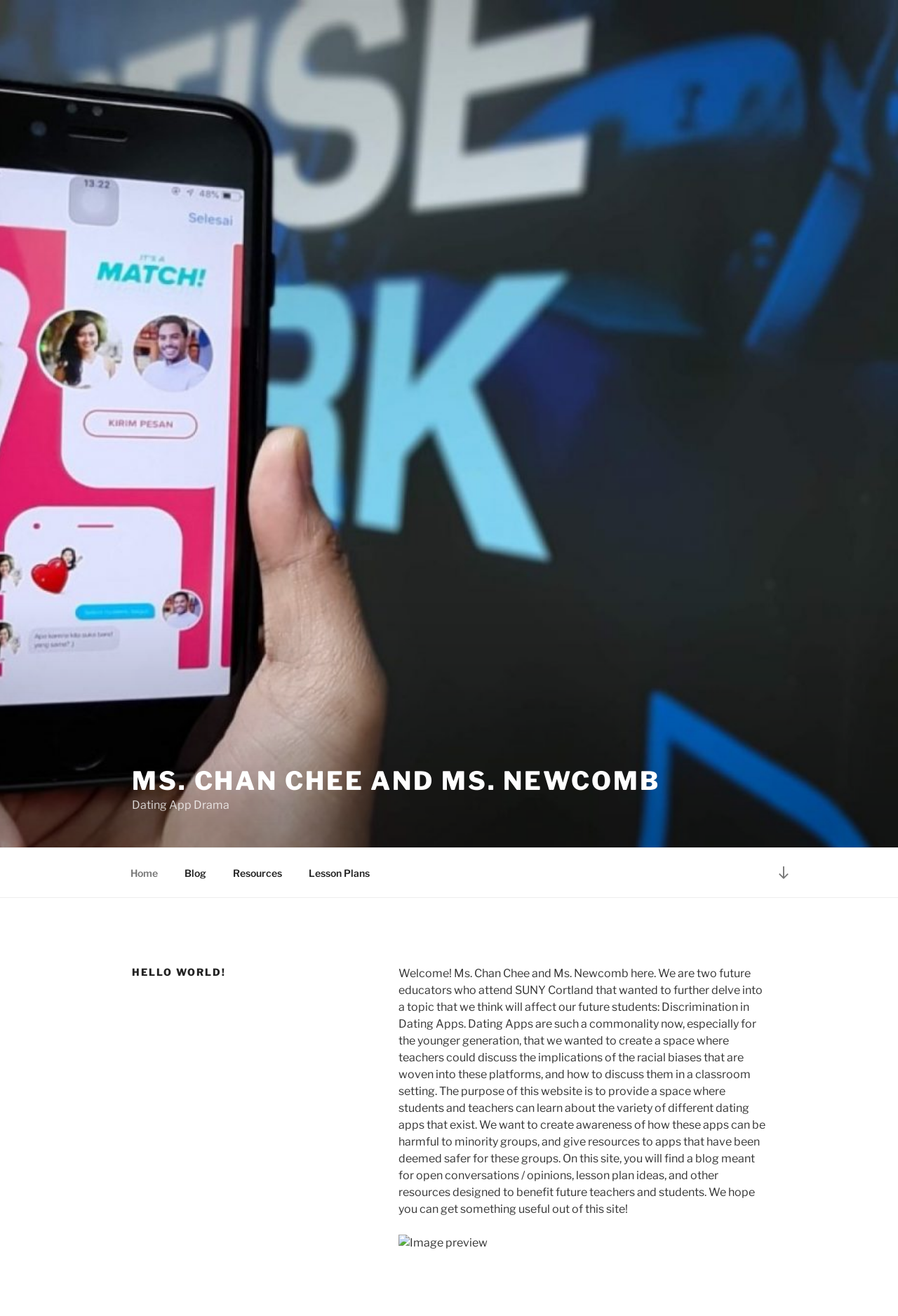What is the topic of the blog on this website?
Provide a well-explained and detailed answer to the question.

The blog on this website is meant for open conversations and opinions, and is a space where students and teachers can discuss topics related to dating apps and racial biases.